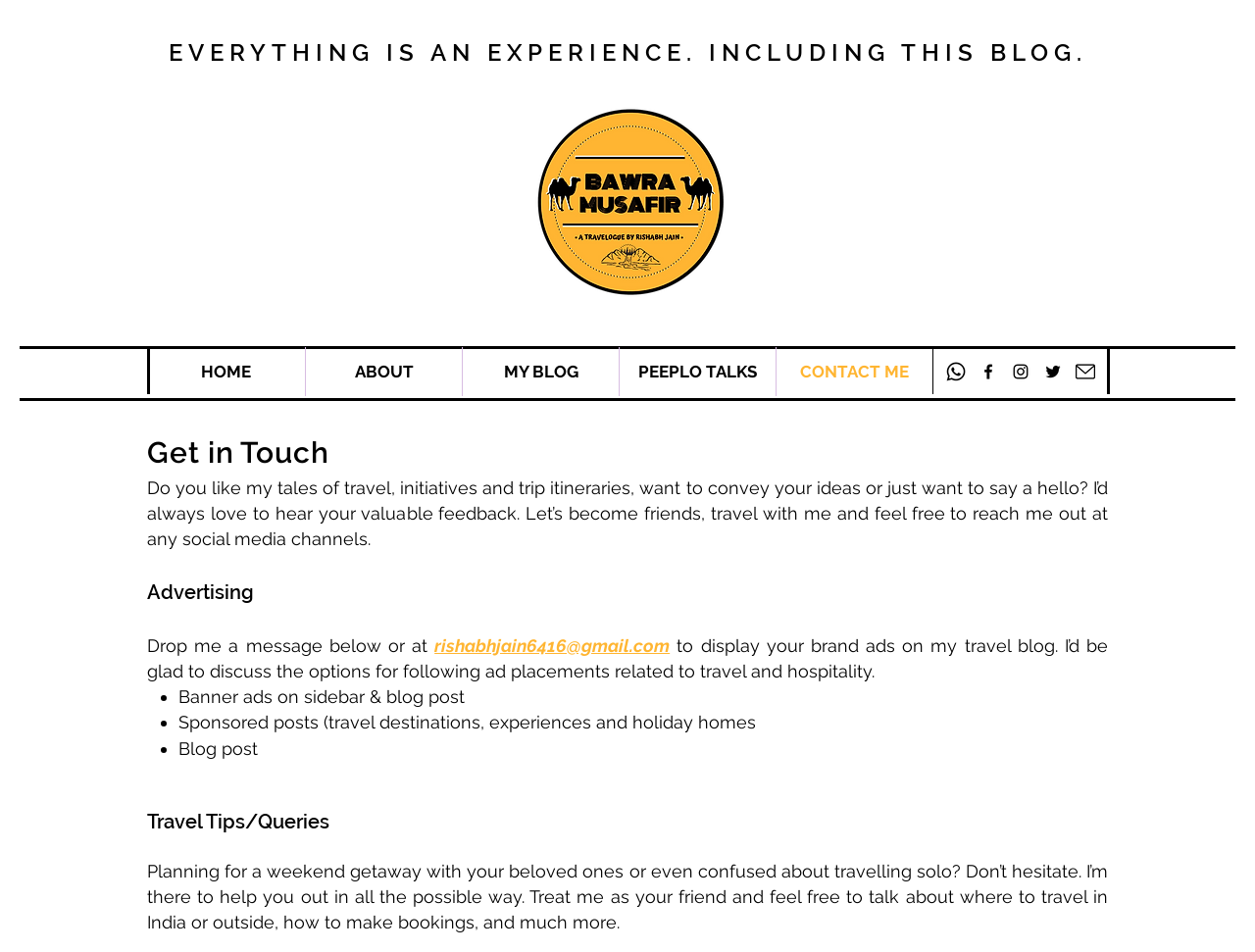Determine the bounding box coordinates of the clickable element necessary to fulfill the instruction: "Send an email to Rishabh Jain". Provide the coordinates as four float numbers within the 0 to 1 range, i.e., [left, top, right, bottom].

[0.346, 0.667, 0.534, 0.689]